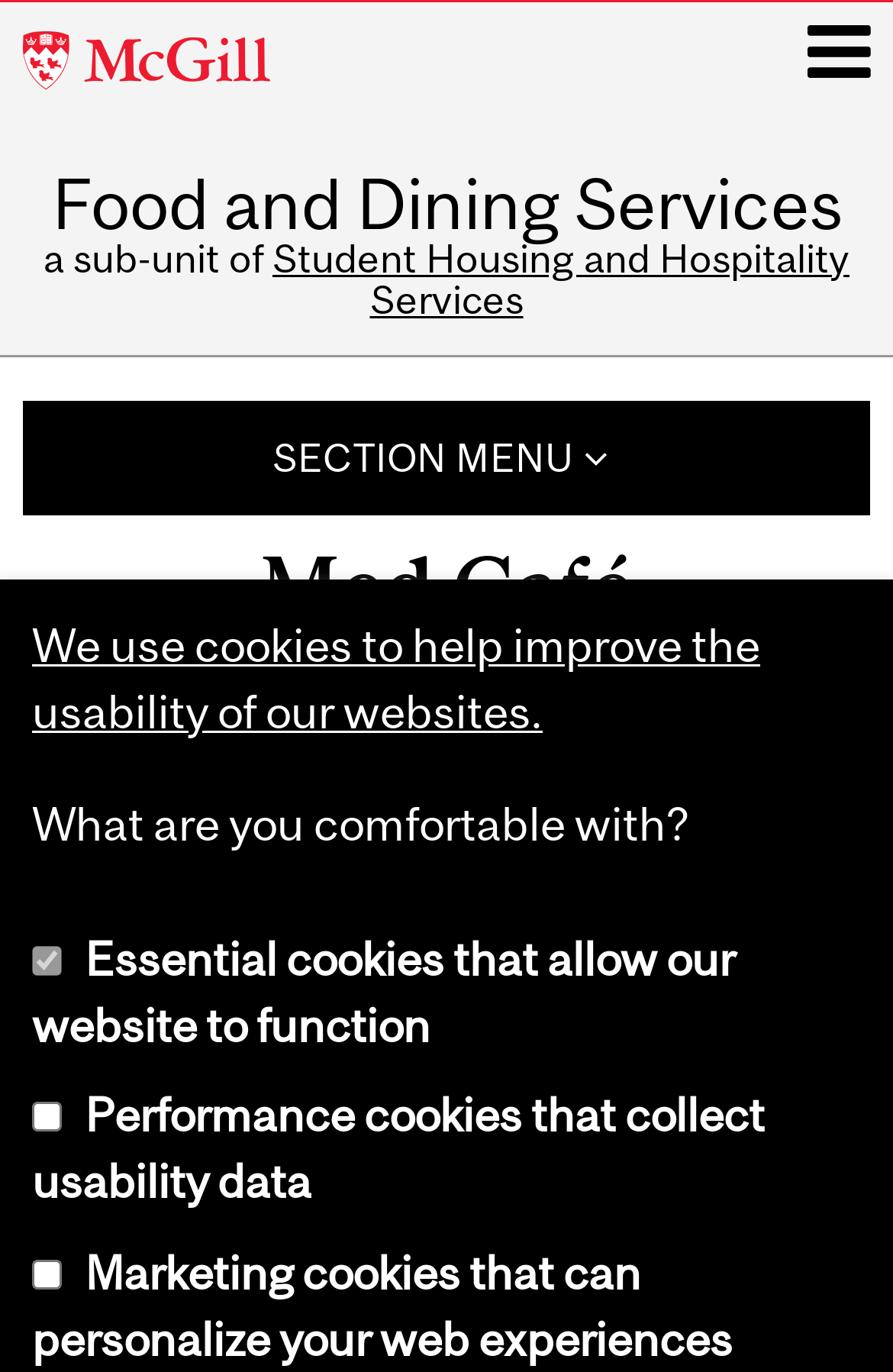What type of services does Med Café offer?
Give a single word or phrase answer based on the content of the image.

Food and Dining